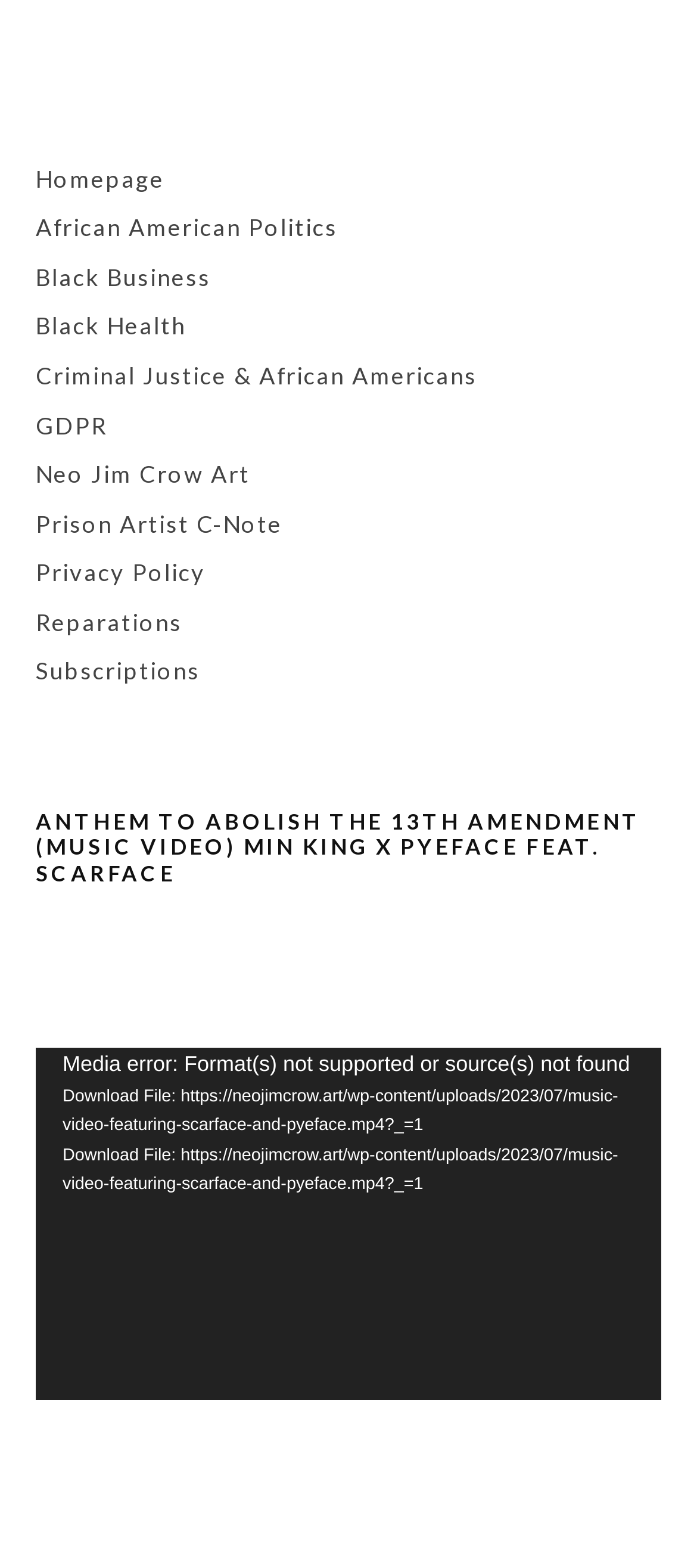Identify the bounding box coordinates of the region I need to click to complete this instruction: "Go to African American Politics page".

[0.051, 0.136, 0.485, 0.154]